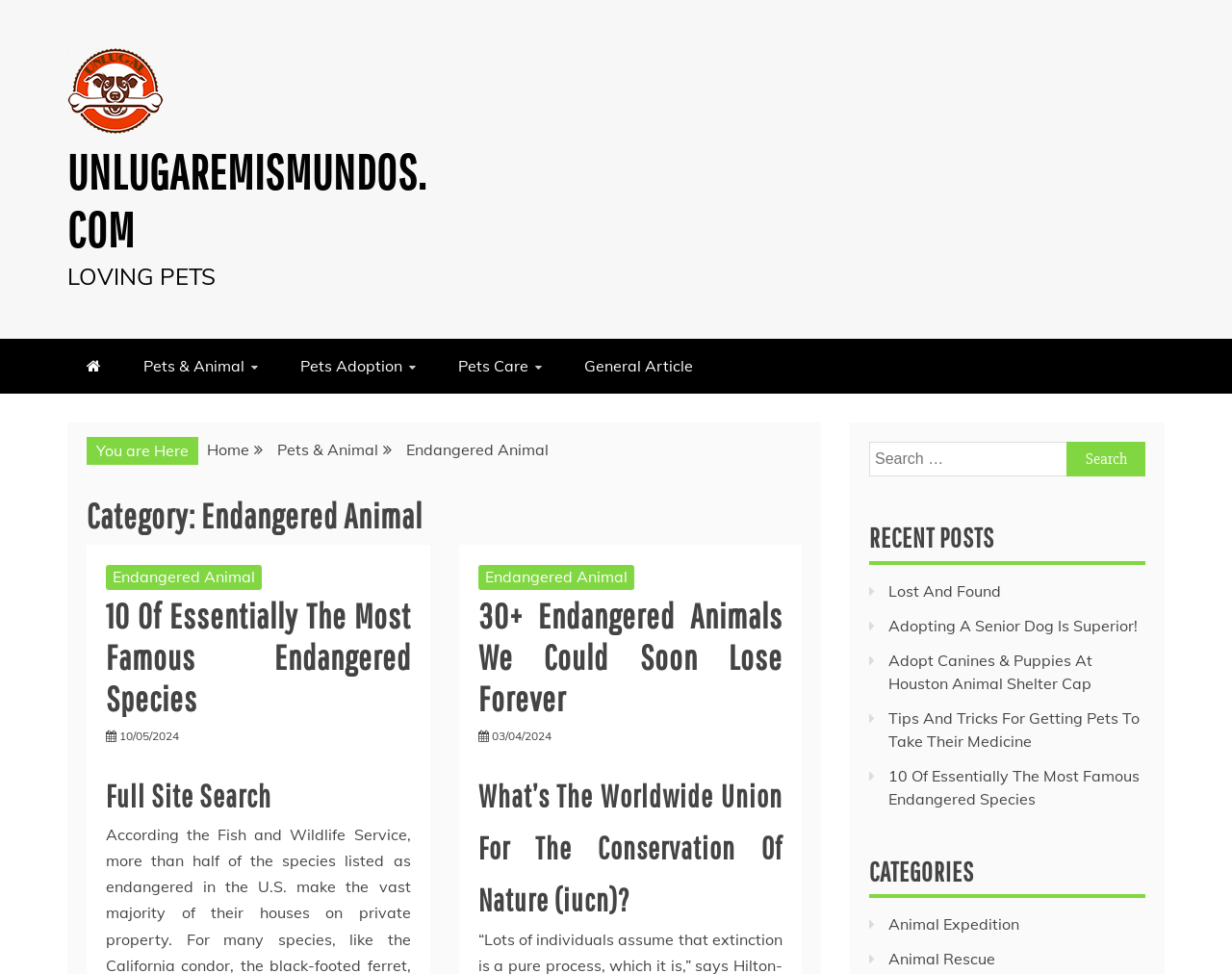Determine the bounding box coordinates of the clickable area required to perform the following instruction: "Read about 10 of the most famous endangered species". The coordinates should be represented as four float numbers between 0 and 1: [left, top, right, bottom].

[0.086, 0.61, 0.333, 0.746]